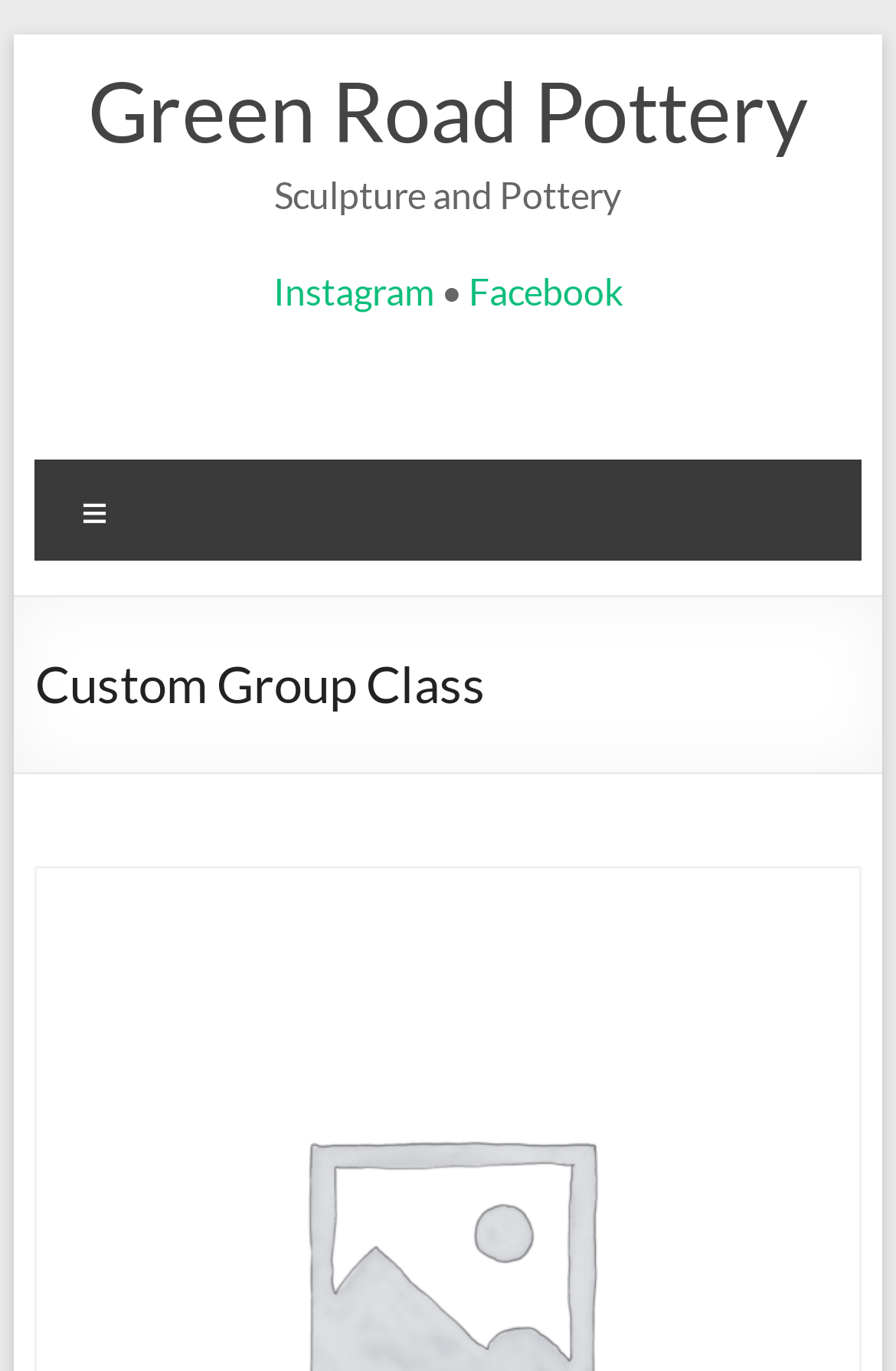What is the menu option?
Answer the question in as much detail as possible.

The menu option can be found in the static text element 'Menu' which is located at the top-right section of the webpage, indicating that it is a navigation option for the webpage.